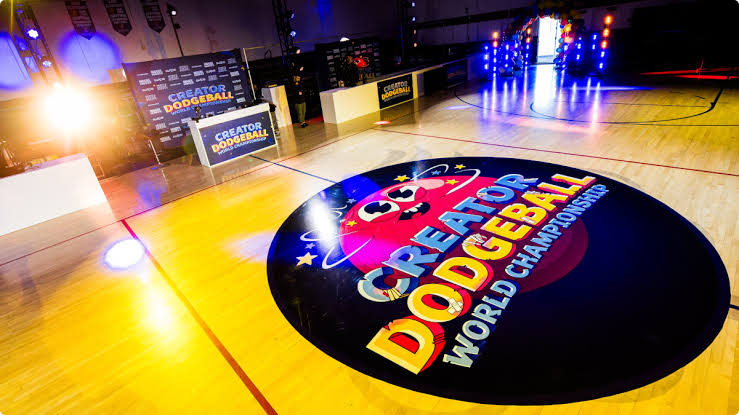Answer briefly with one word or phrase:
What type of competition is being held?

Dodgeball